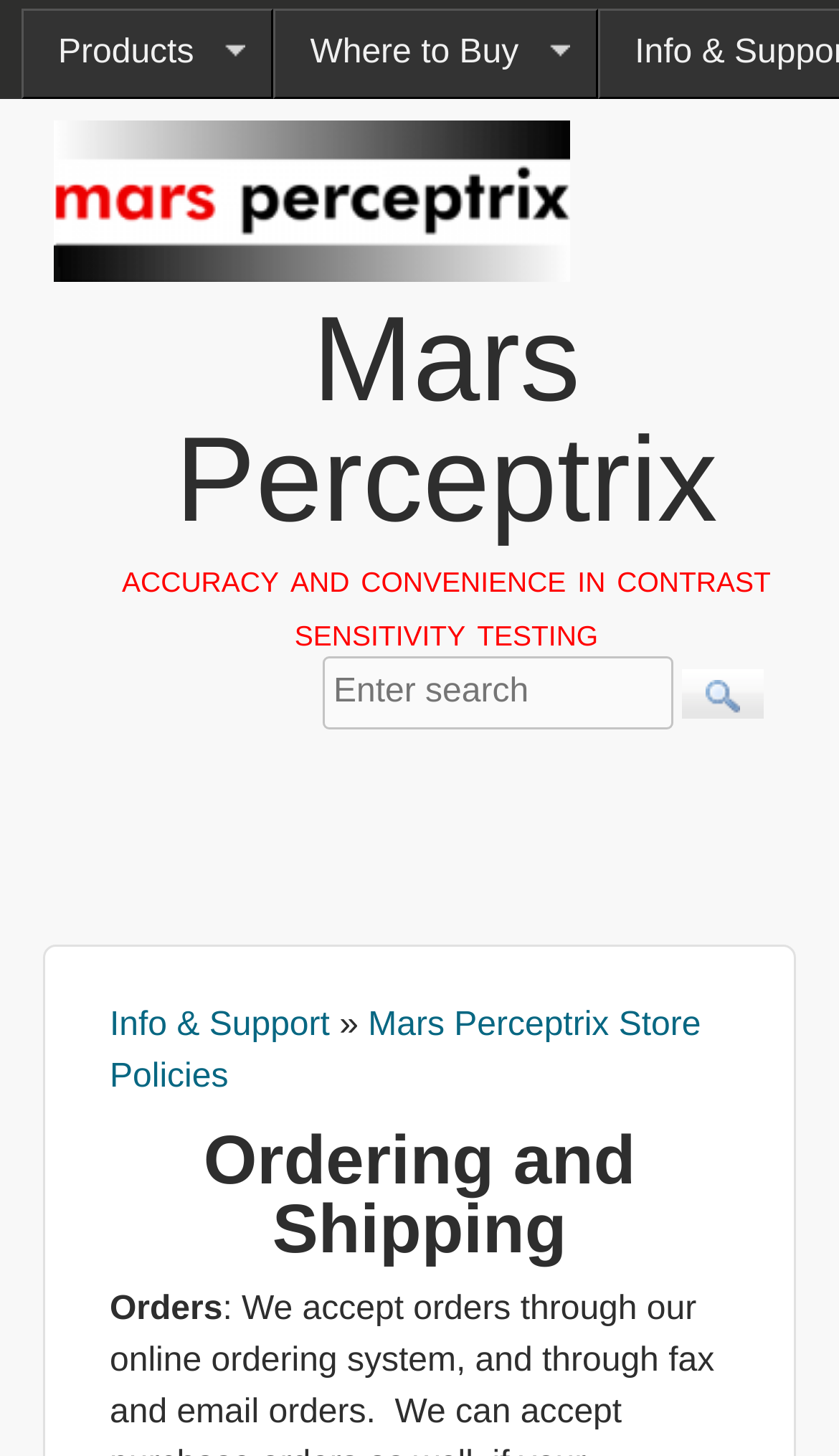Using the details from the image, please elaborate on the following question: How many navigation links are there?

There are three navigation links: 'Products »', 'Where to Buy »', and 'Mars Perceptrix'. These links are located at the top of the webpage, and they seem to be navigation links to other parts of the website.